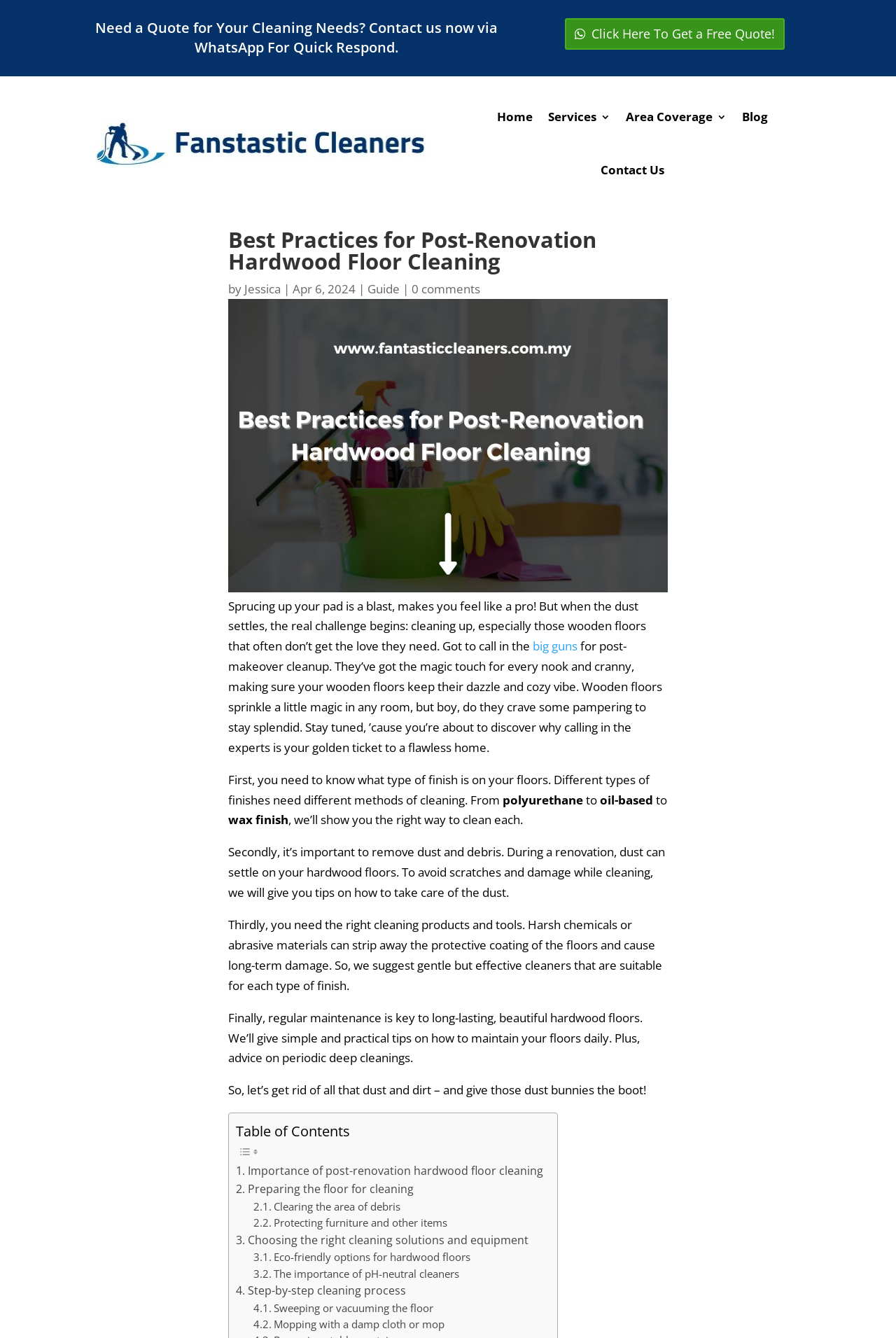Locate the bounding box coordinates of the area to click to fulfill this instruction: "Write a comment in the text box". The bounding box should be presented as four float numbers between 0 and 1, in the order [left, top, right, bottom].

None